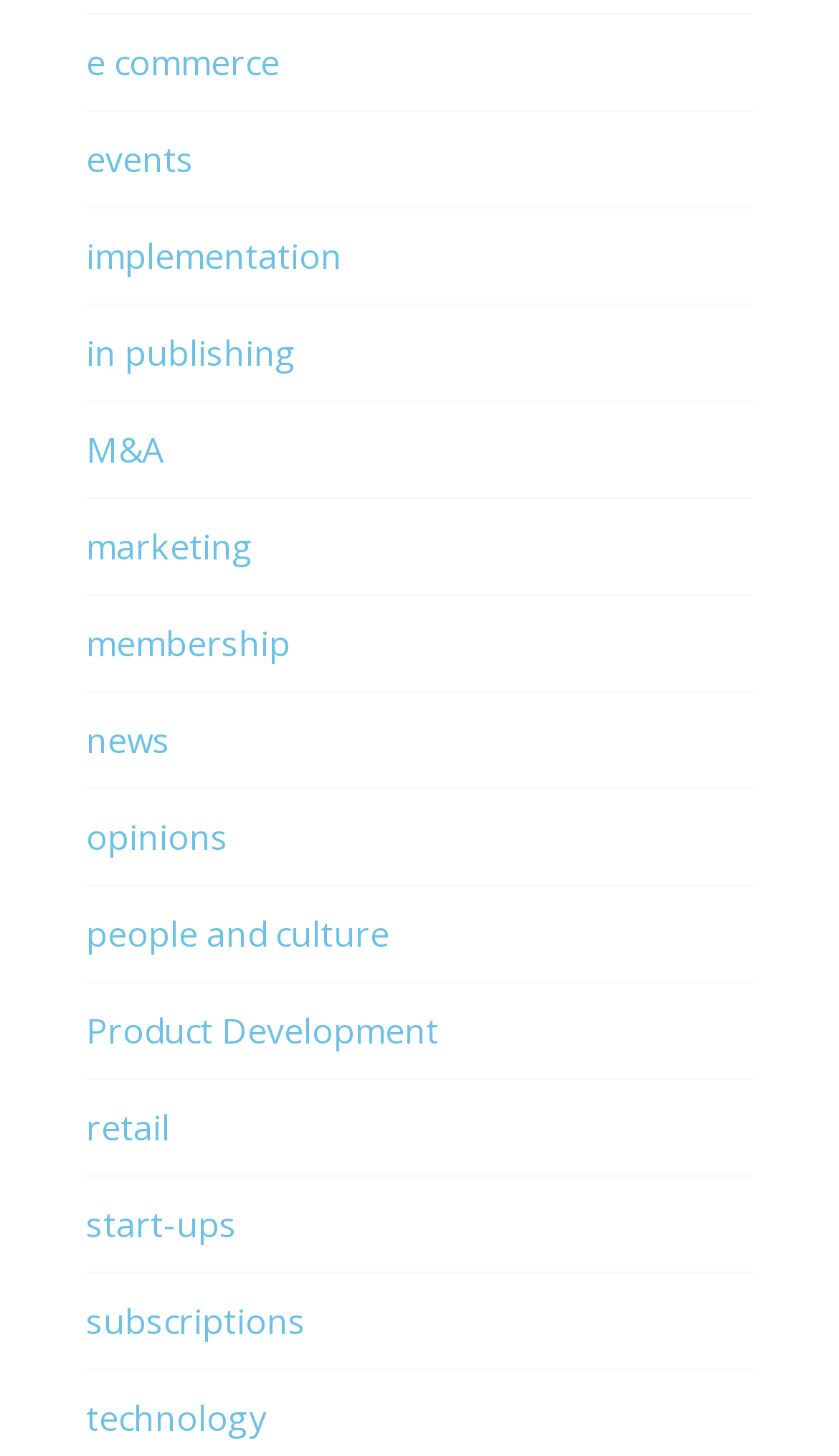Specify the bounding box coordinates of the area to click in order to execute this command: 'view opinions'. The coordinates should consist of four float numbers ranging from 0 to 1, and should be formatted as [left, top, right, bottom].

[0.103, 0.559, 0.272, 0.592]